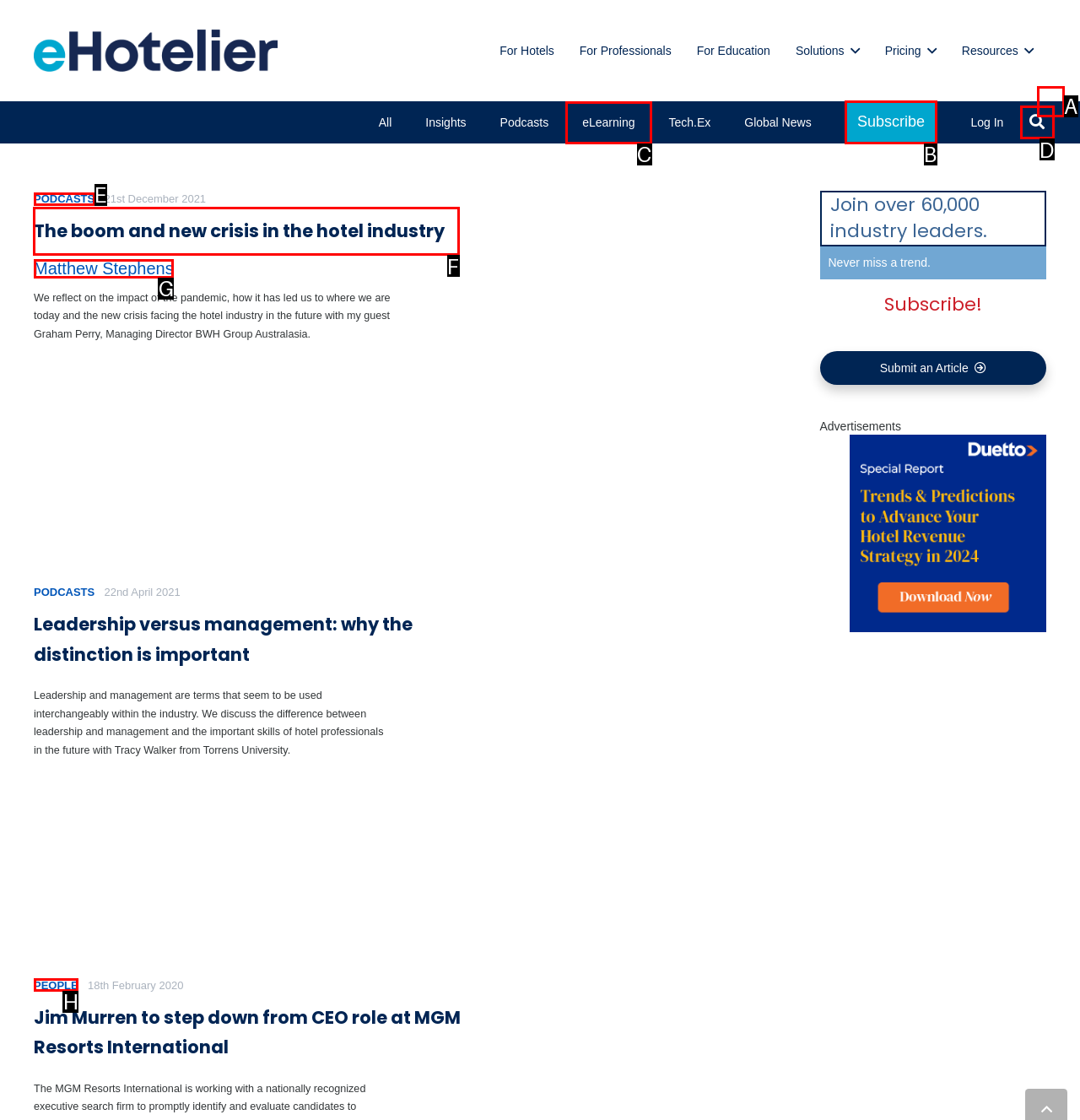Select the letter of the UI element that matches this task: Read the article about the boom and new crisis in the hotel industry
Provide the answer as the letter of the correct choice.

F